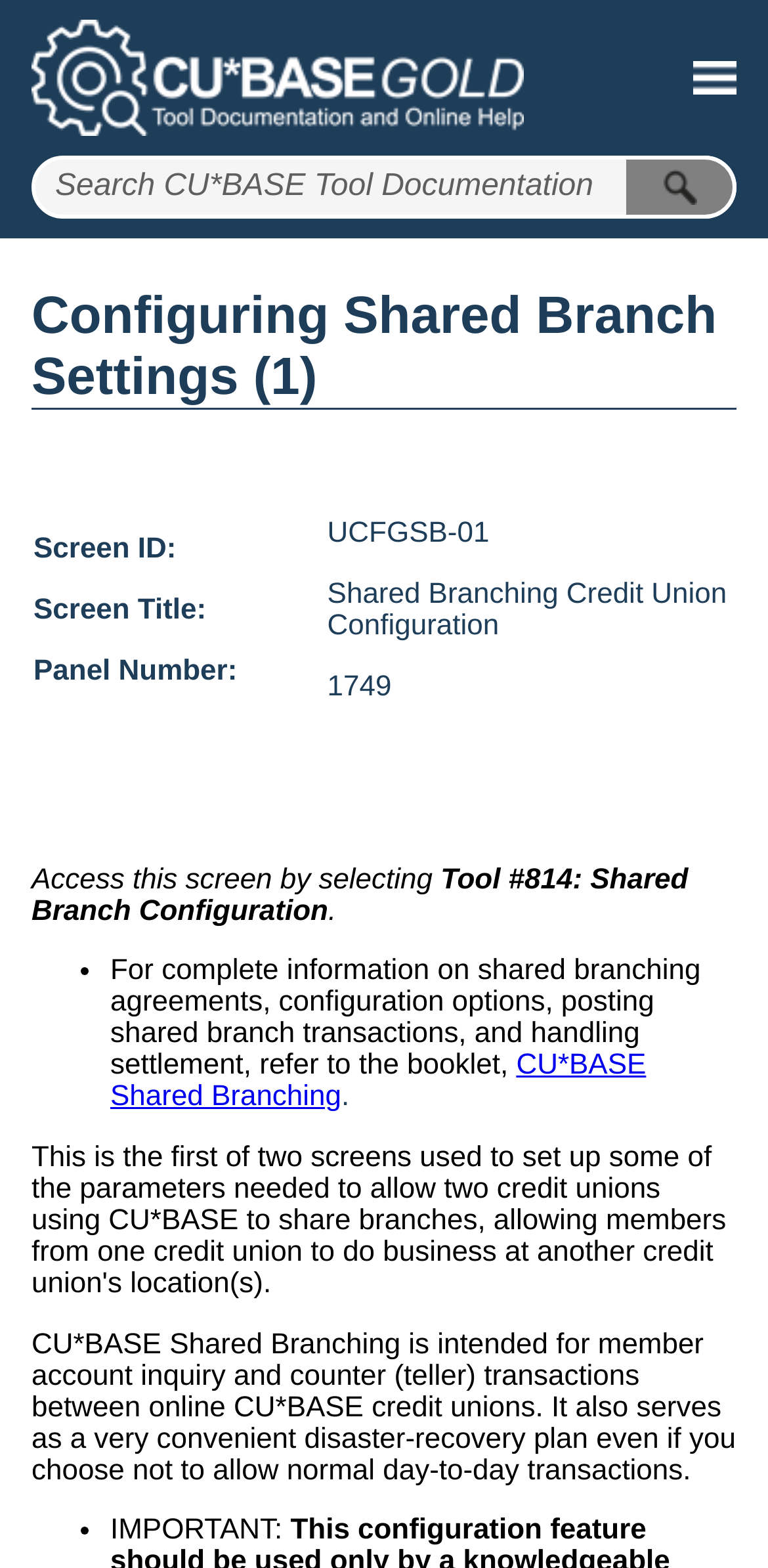Offer a meticulous caption that includes all visible features of the webpage.

The webpage is about configuring shared branch settings. At the top left, there is a link to skip to the main content. Next to it, on the top right, is a button to show the navigation panel. Below these elements, there is a logo image with a link. 

A search field is located at the top center of the page, accompanied by a submit search button on its right. 

The main content starts with a heading that matches the title "Configuring Shared Branch Settings (1)". Below the heading, there is a grid cell containing information about the screen ID, screen title, and panel number. 

Following this, there are several paragraphs of text that provide information about shared branch configuration, including a reference to a booklet and a link to "CU*BASE Shared Branching". The text also explains the purpose of CU*BASE Shared Branching, which is for member account inquiry and counter transactions between online credit unions. 

There are two bullet points on the page, one above the reference to the booklet and another below the explanation of CU*BASE Shared Branching. The second bullet point is followed by an important note.